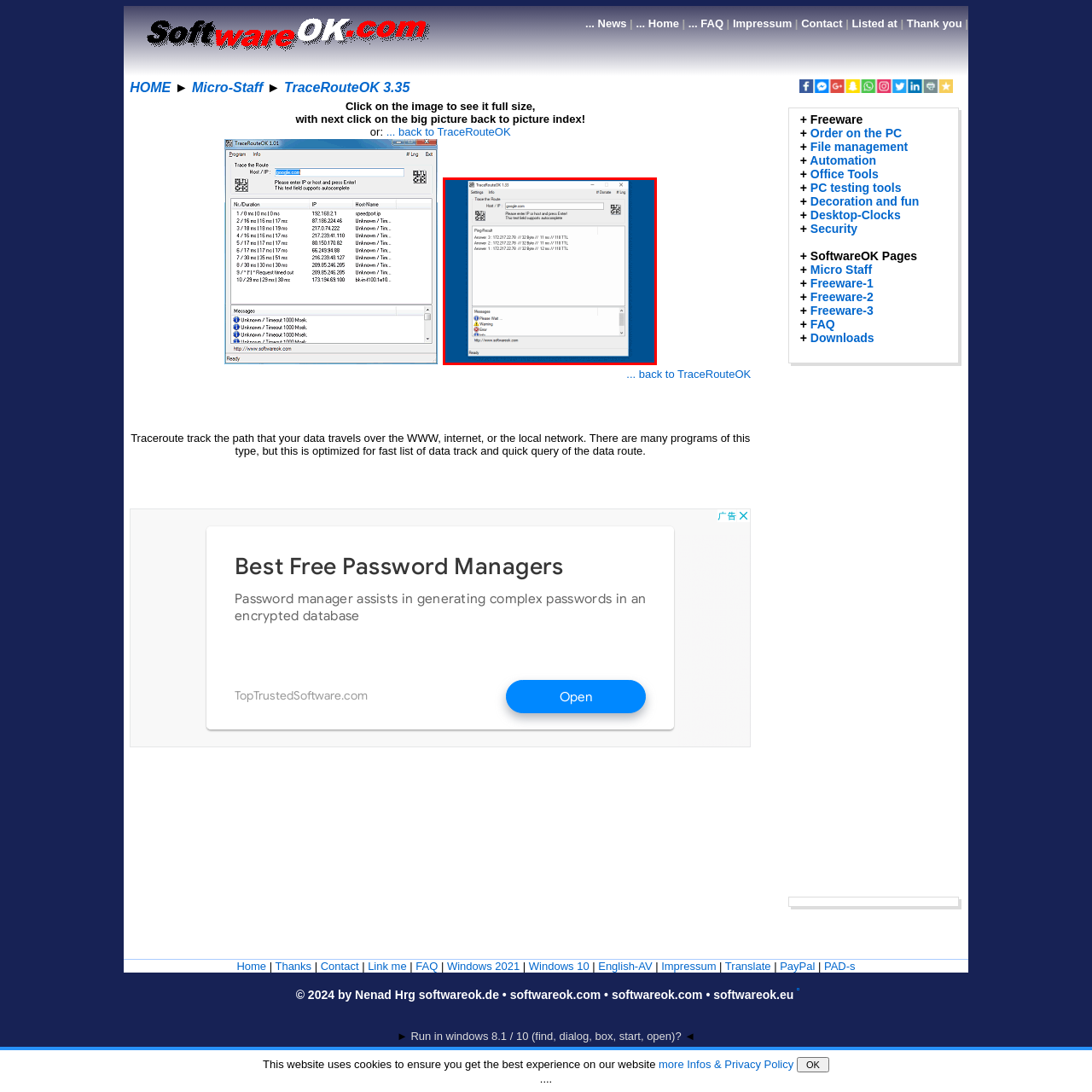Inspect the image outlined in red and answer succinctly: What is the purpose of the 'Host' field?

Enter IP address or hostname